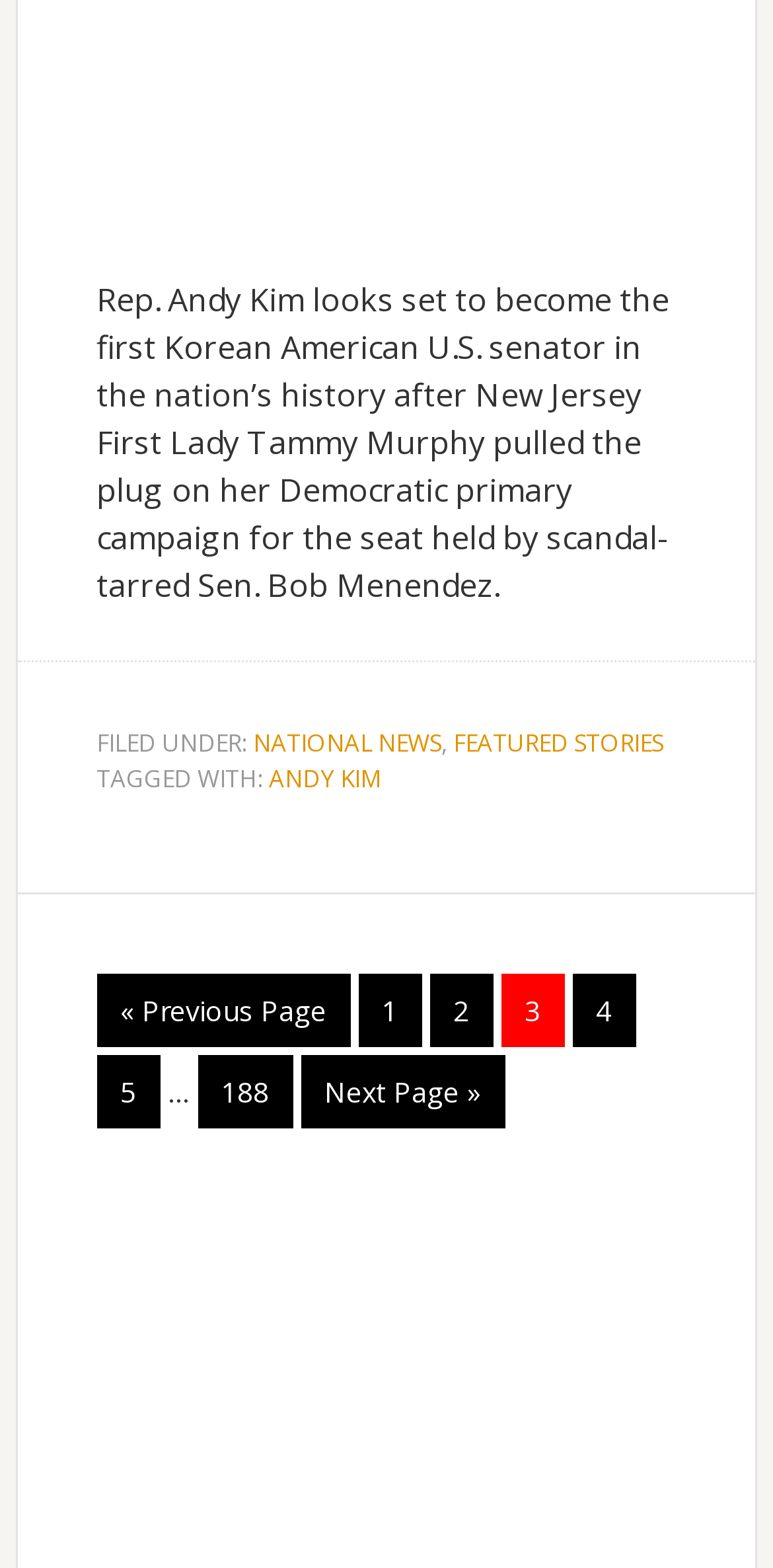Find the bounding box coordinates of the clickable element required to execute the following instruction: "Go to next page". Provide the coordinates as four float numbers between 0 and 1, i.e., [left, top, right, bottom].

[0.389, 0.673, 0.653, 0.72]